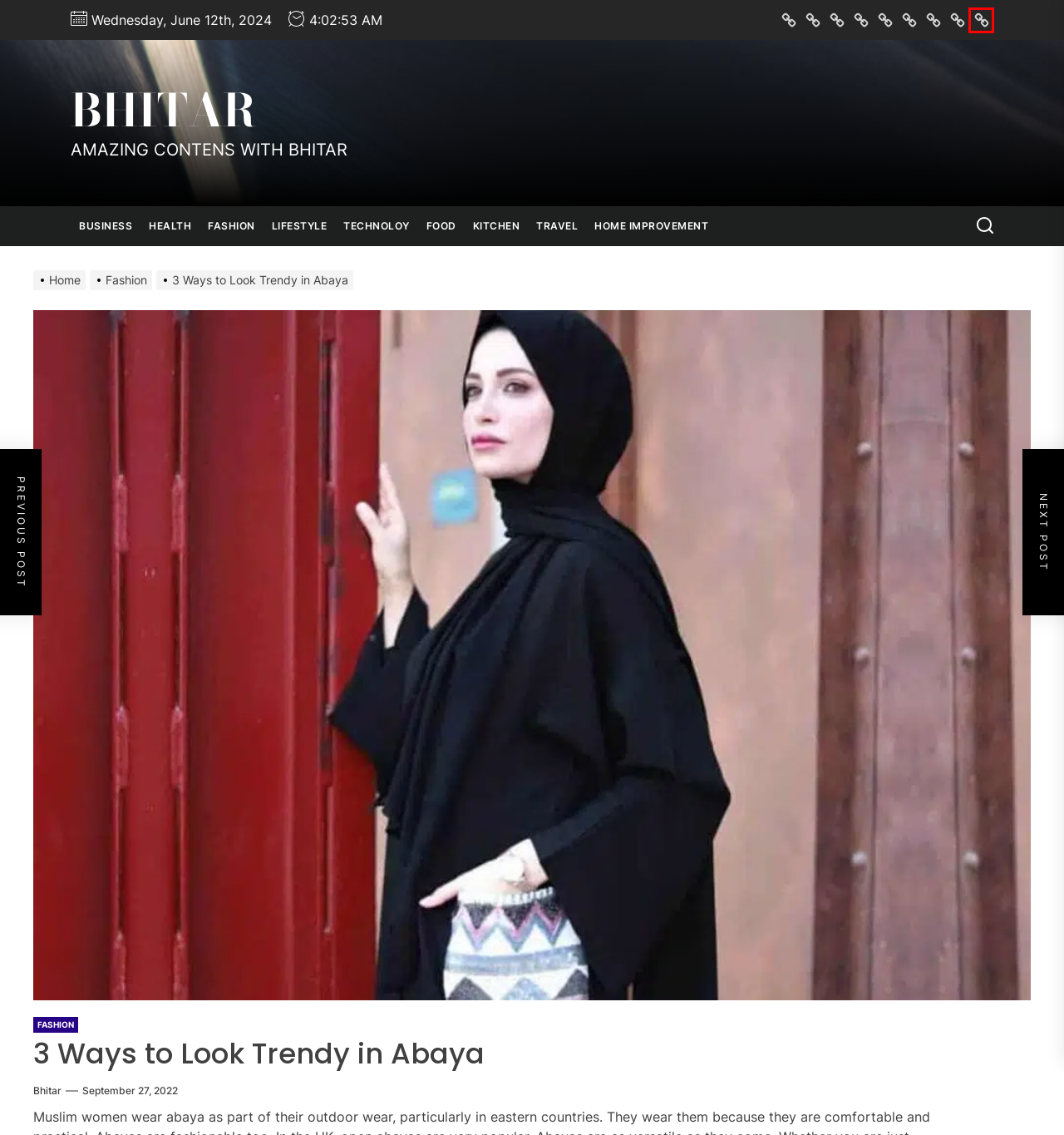You’re provided with a screenshot of a webpage that has a red bounding box around an element. Choose the best matching webpage description for the new page after clicking the element in the red box. The options are:
A. bhitar, Author at Bhitar
B. Fashion Archives - Bhitar
C. Bhitar - AMAZING CONTENS WITH BHITAR
D. Food Archives - Bhitar
E. kitchen Archives - Bhitar
F. Home Improvement Archives - Bhitar
G. Lifestyle Archives - Bhitar
H. Technoloy Archives - Bhitar

F